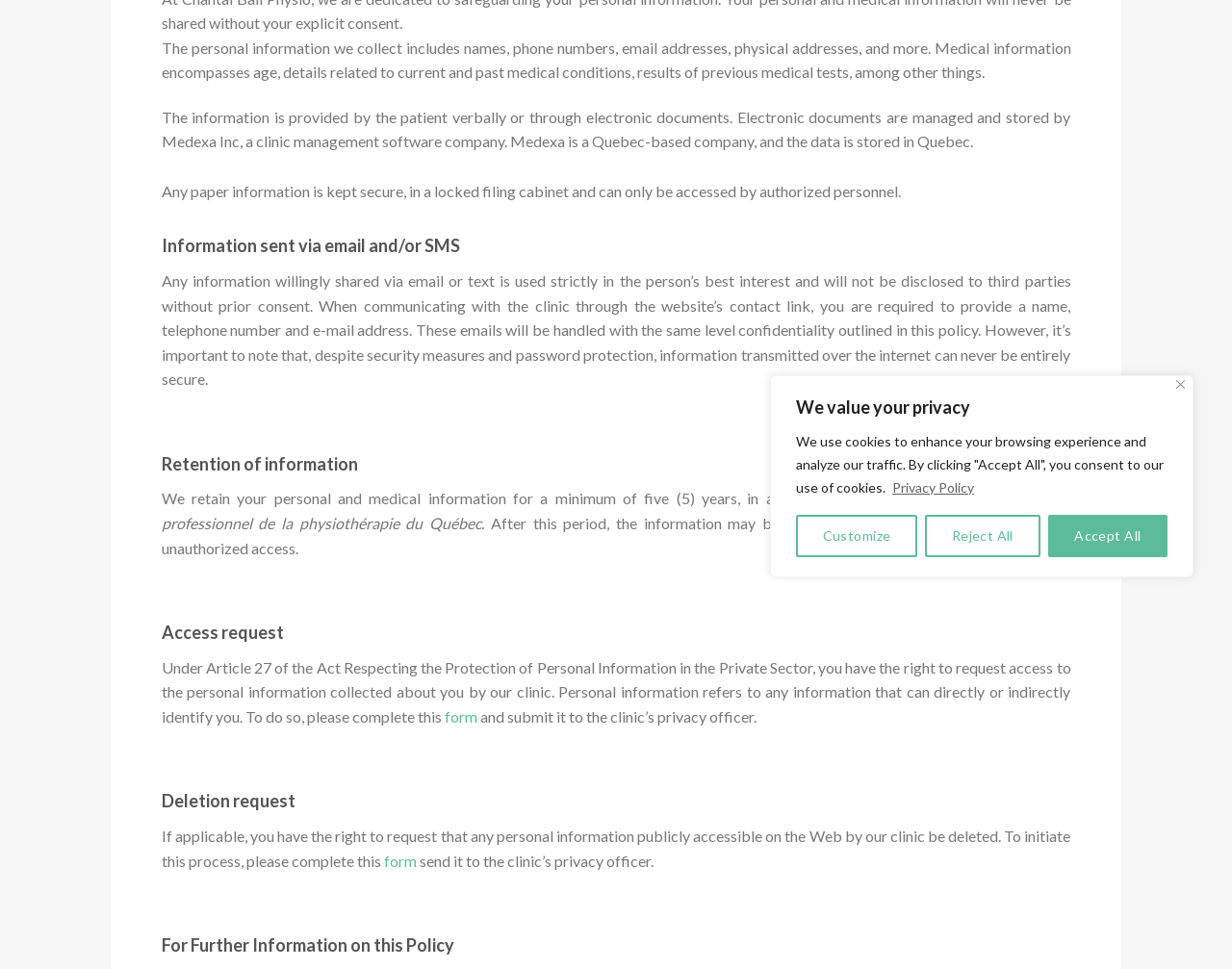Locate the bounding box of the UI element based on this description: "Privacy Policy". Provide four float numbers between 0 and 1 as [left, top, right, bottom].

[0.723, 0.494, 0.791, 0.512]